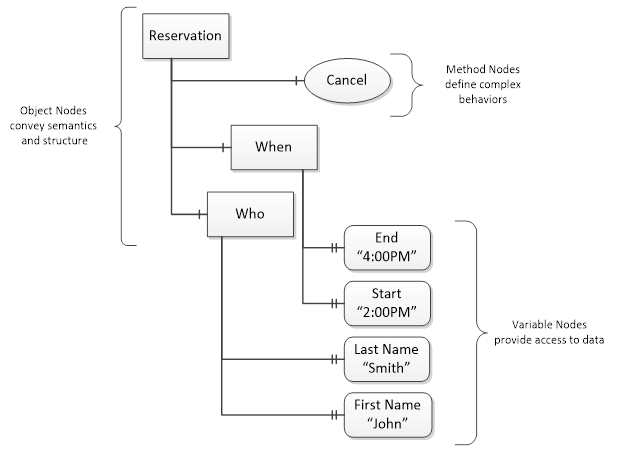What is the last name of the user in the 'Who' section?
Could you please answer the question thoroughly and with as much detail as possible?

The 'Who' section in the diagram captures user details, and the 'Last Name' field is specified as 'Smith', along with the 'First Name' as 'John'.